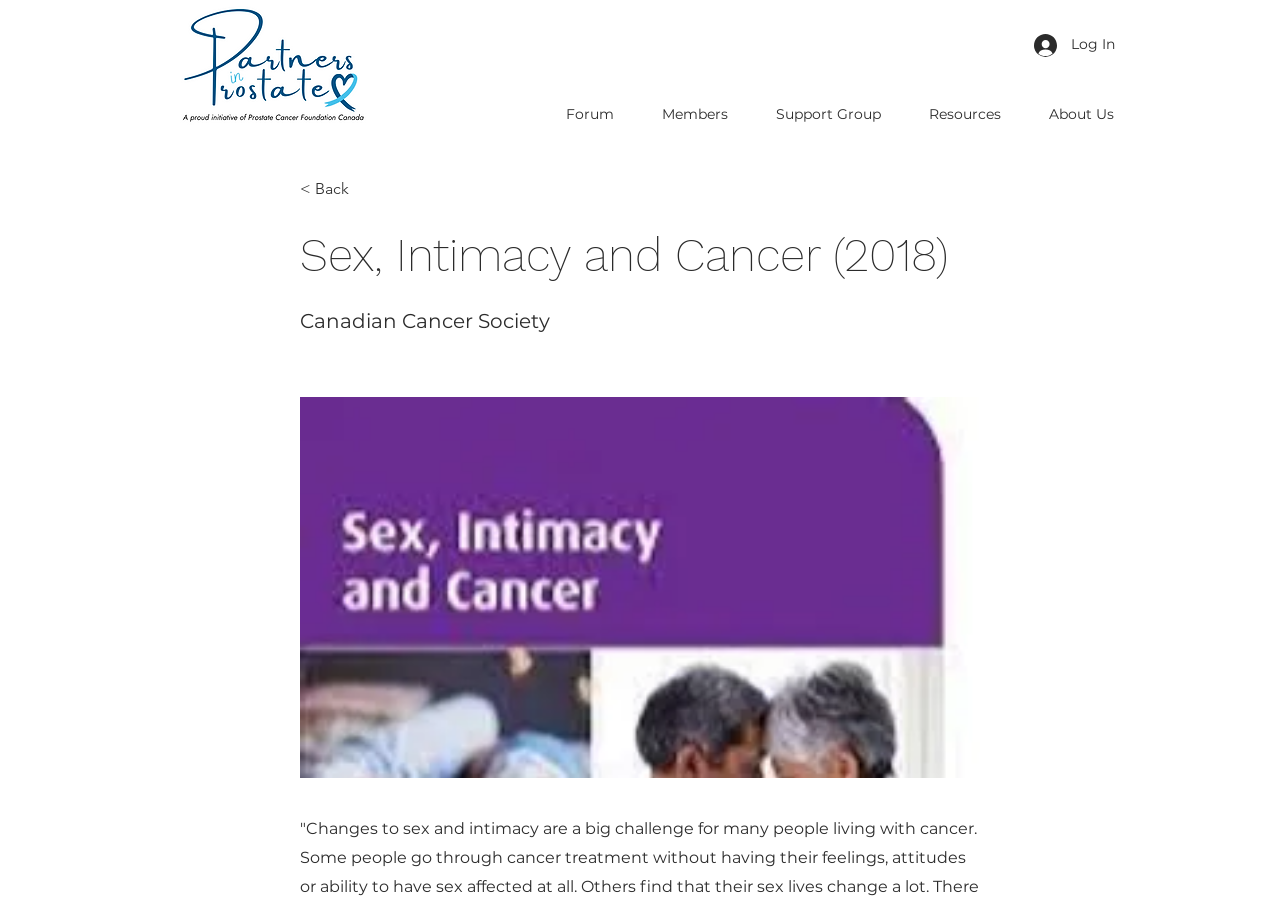What is the logo of Partners in Prostate?
Provide a one-word or short-phrase answer based on the image.

Partners in Prostate logo